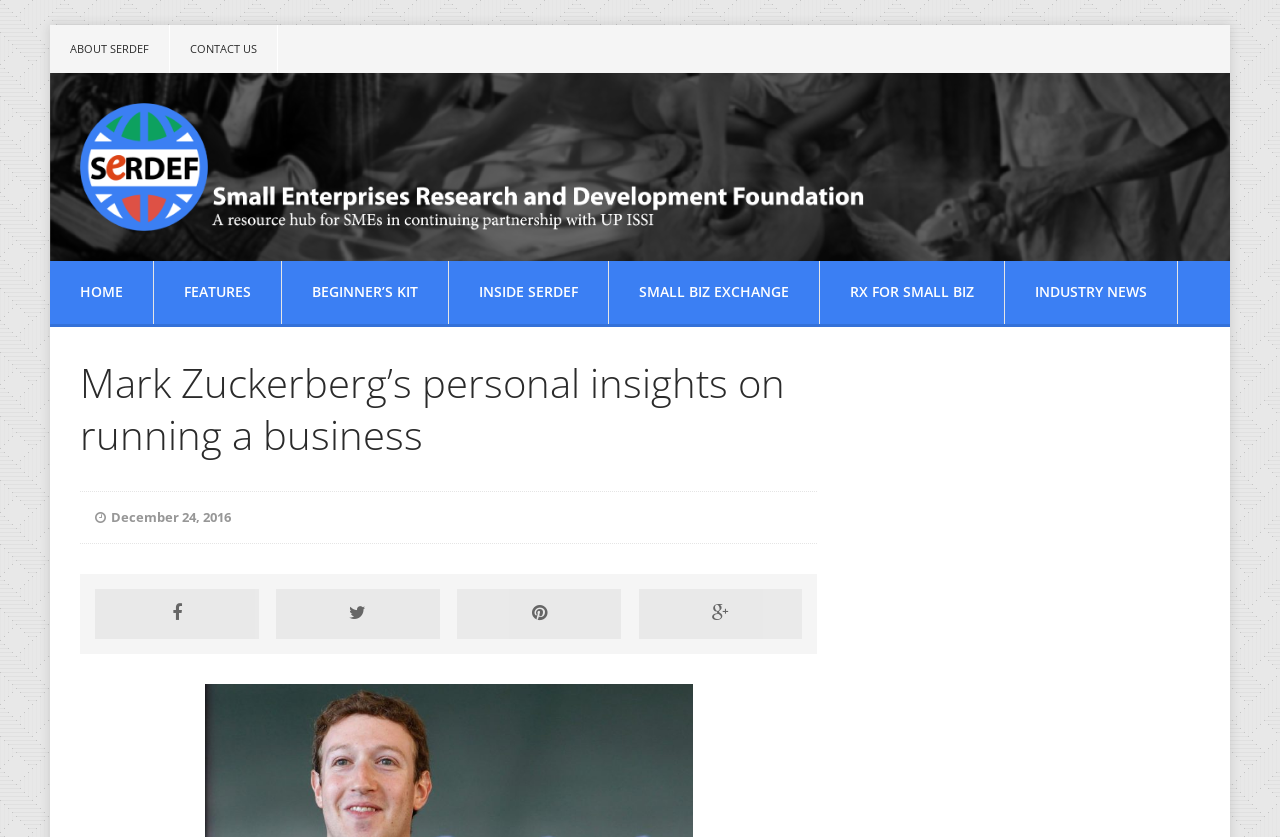Please give a concise answer to this question using a single word or phrase: 
What is the date of the article?

December 24, 2016